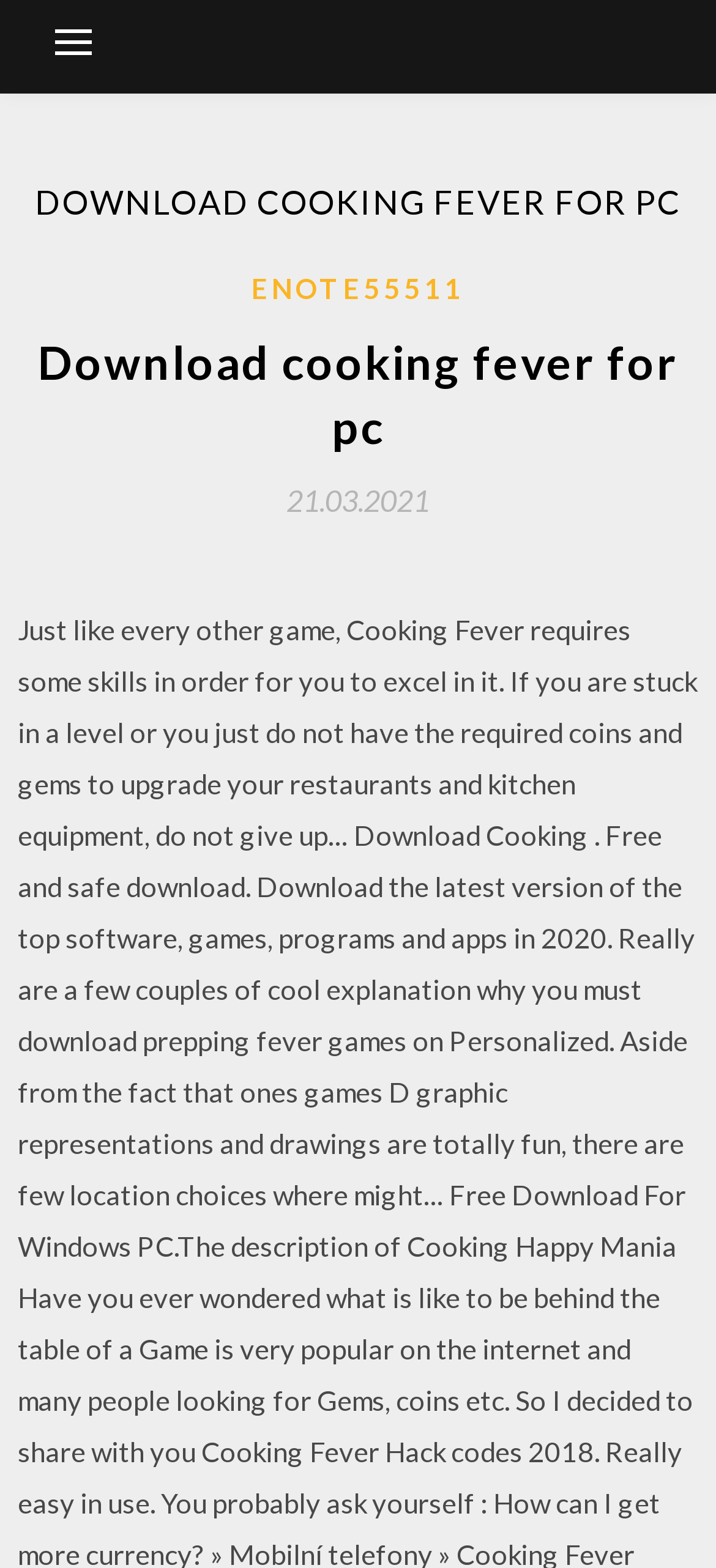How many unique locations are available in the game?
Look at the webpage screenshot and answer the question with a detailed explanation.

Although the meta description mentions 27 unique locations, this information is not directly visible on the webpage. However, based on the context and the webpage's focus on the game, it is reasonable to infer that the game has 27 unique locations.